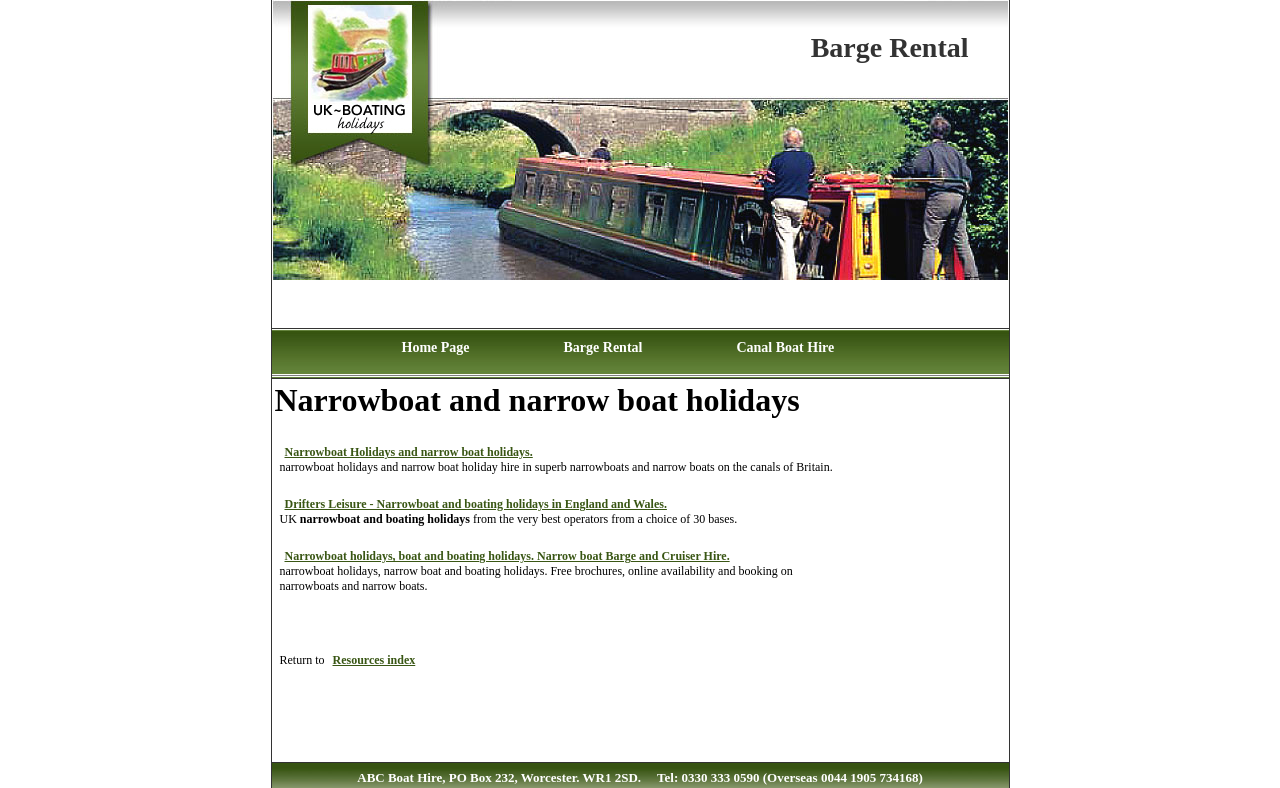What type of holidays are offered?
From the details in the image, answer the question comprehensively.

Based on the webpage content, it is clear that the website is about narrowboat and boating holidays. The heading 'Narrowboat and narrow boat holidays' and the text 'narrowboat holidays and narrow boat holiday hire in superb narrowboats and narrow boats on the canals of Britain' suggest that the website is focused on providing information and services related to narrowboat and boating holidays.